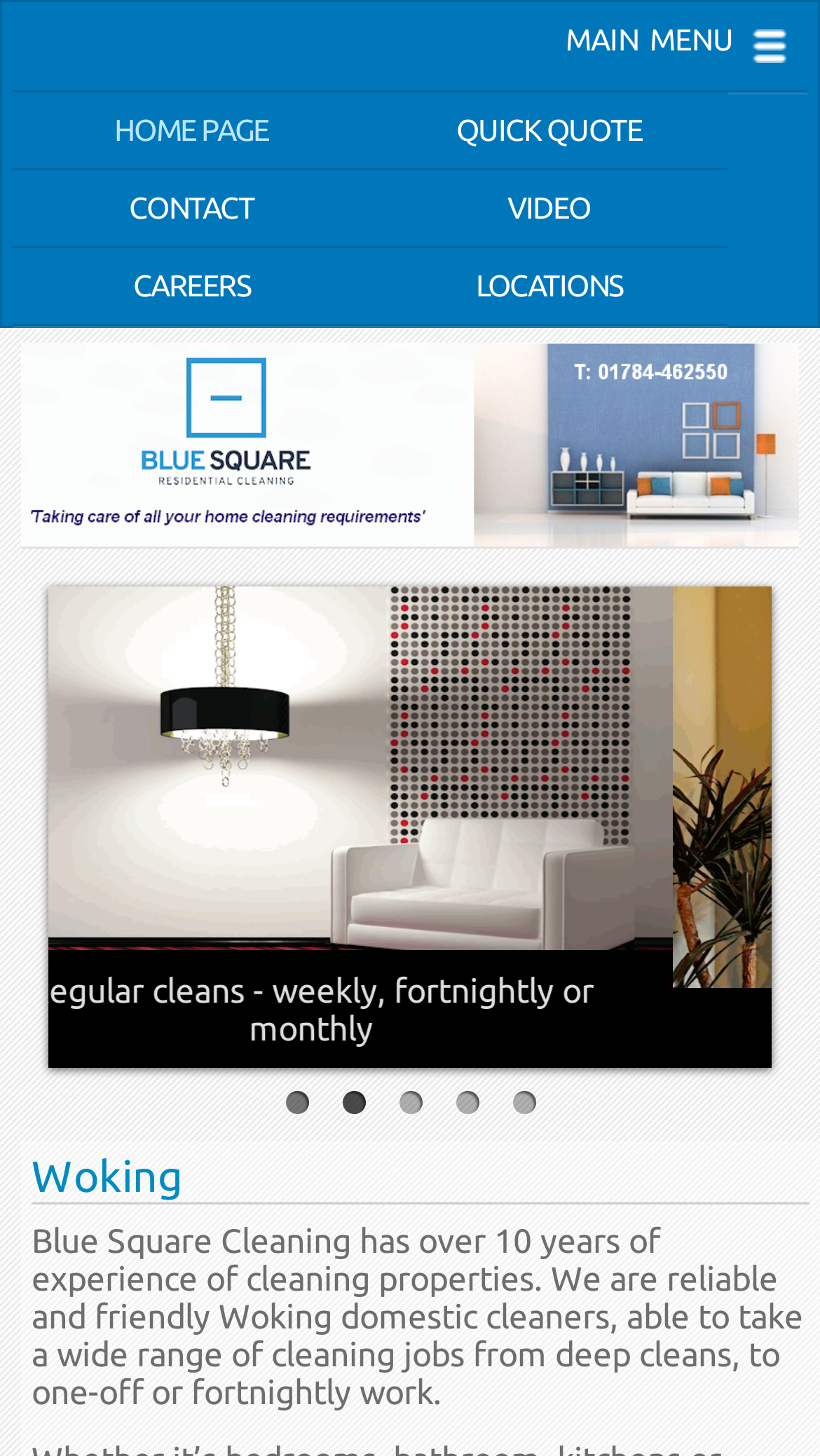With reference to the image, please provide a detailed answer to the following question: What type of services does Blue Square Cleaning offer?

Based on the webpage, it can be inferred that Blue Square Cleaning offers various types of cleaning services, including one-off and spring cleans, deep cleans, and fortnightly work, as mentioned in the text 'Blue Square Cleaning has over 10 years of experience of cleaning properties... able to take a wide range of cleaning jobs...'